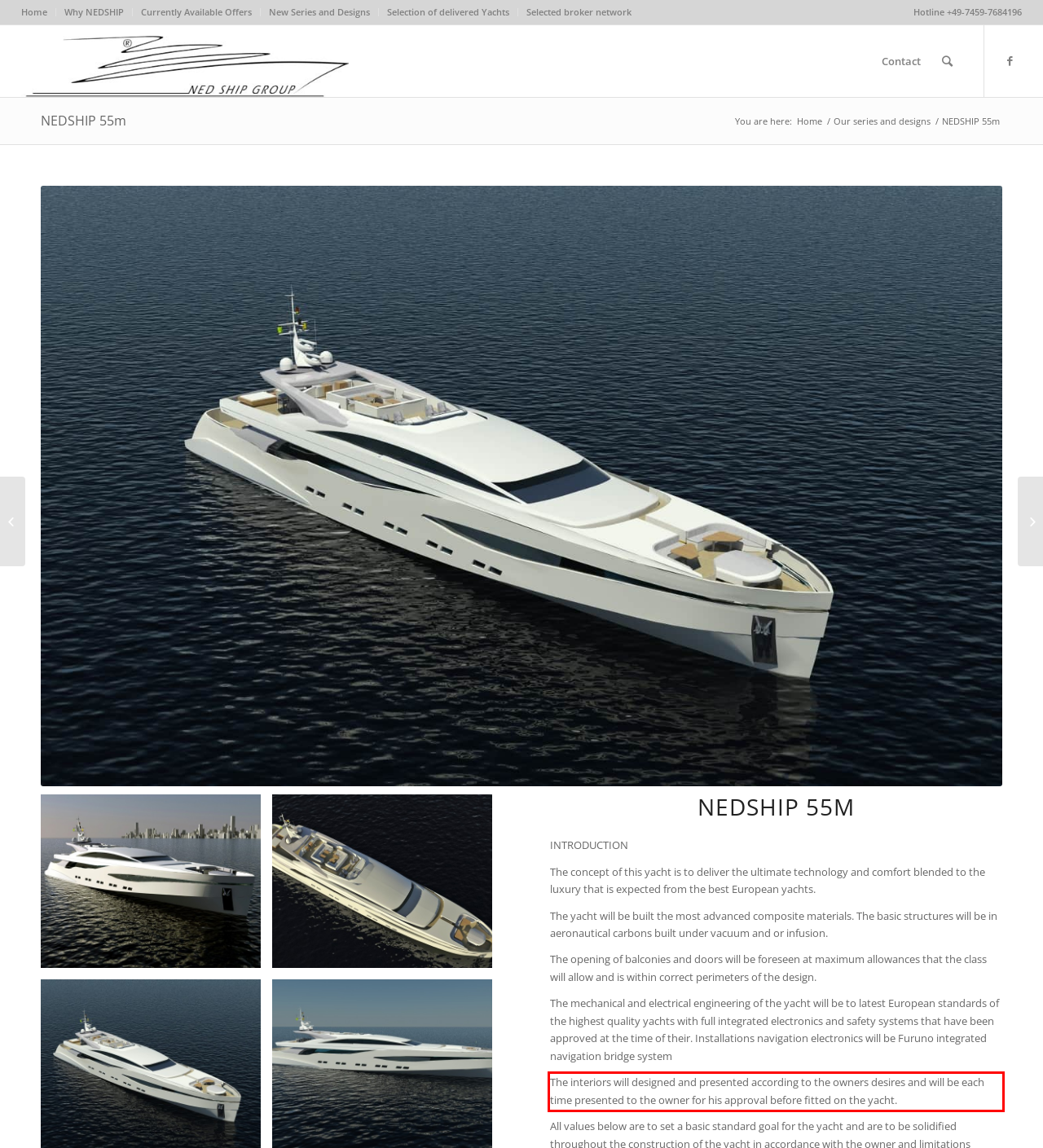The screenshot provided shows a webpage with a red bounding box. Apply OCR to the text within this red bounding box and provide the extracted content.

The interiors will designed and presented according to the owners desires and will be each time presented to the owner for his approval before fitted on the yacht.